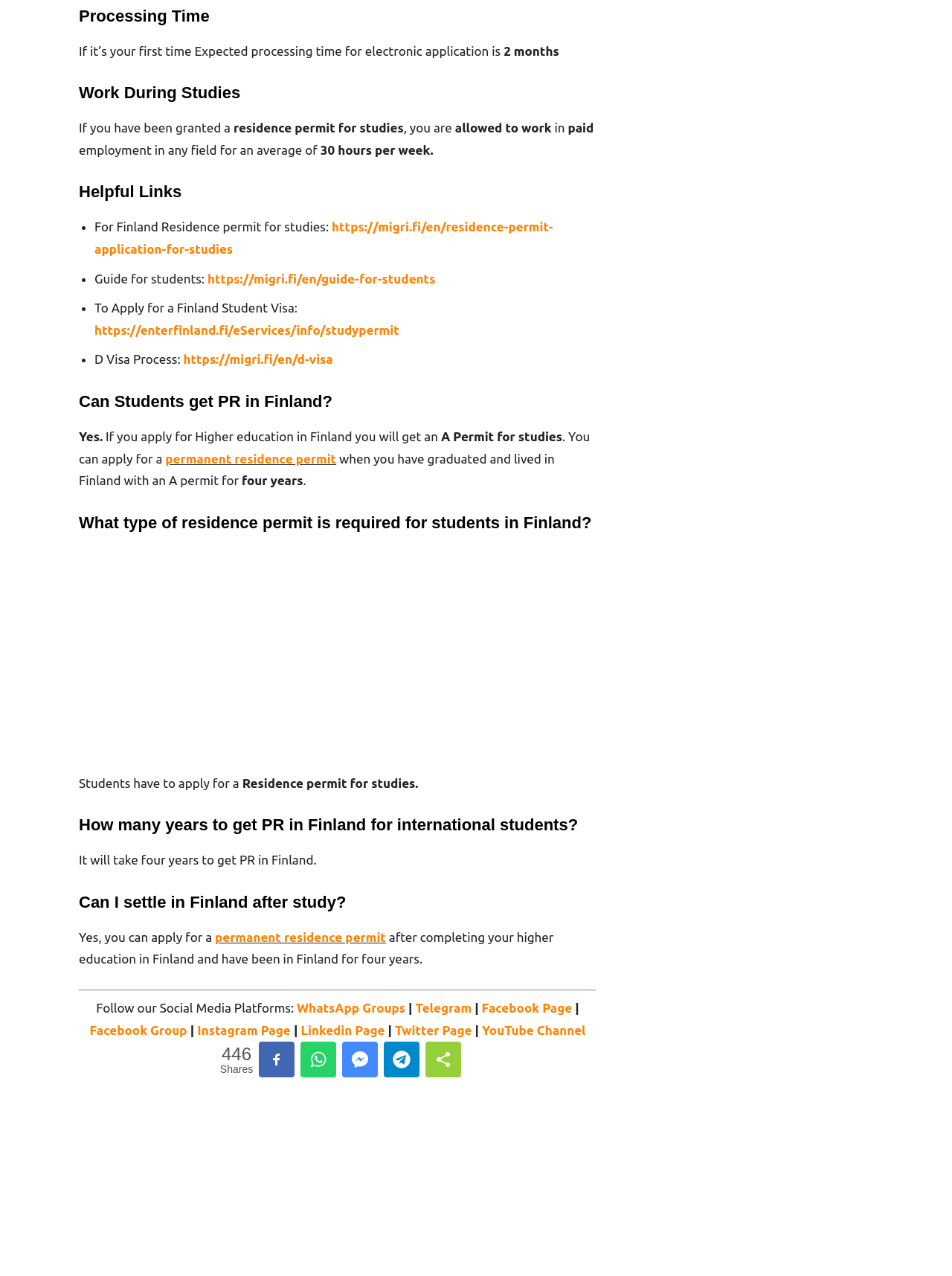Please determine the bounding box coordinates of the element to click in order to execute the following instruction: "Share this page on Facebook". The coordinates should be four float numbers between 0 and 1, specified as [left, top, right, bottom].

[0.281, 0.823, 0.3, 0.837]